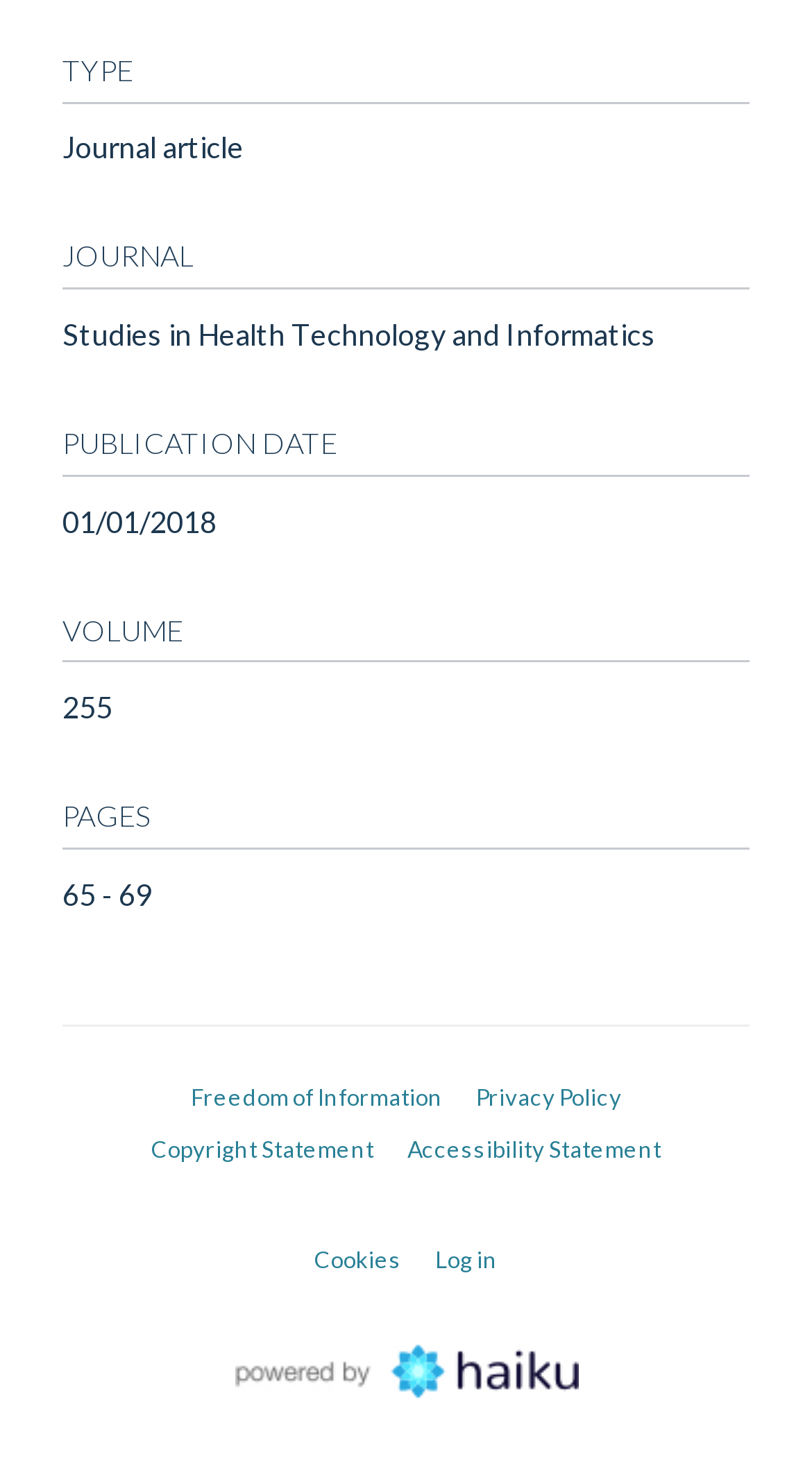Locate the UI element described as follows: "Electric Motorcycle". Return the bounding box coordinates as four float numbers between 0 and 1 in the order [left, top, right, bottom].

None